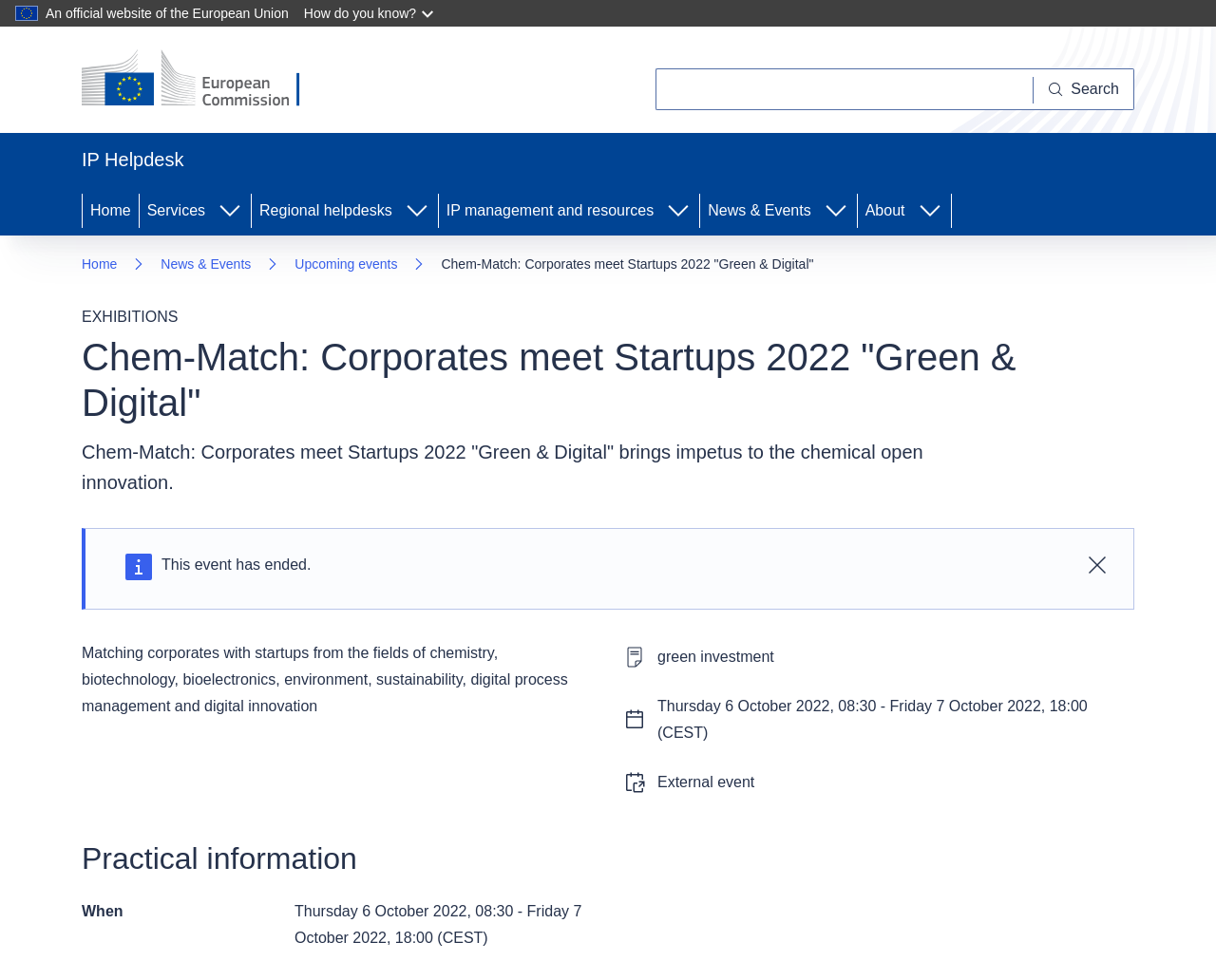Calculate the bounding box coordinates of the UI element given the description: "parent_node: Search name="queryText"".

[0.539, 0.07, 0.85, 0.112]